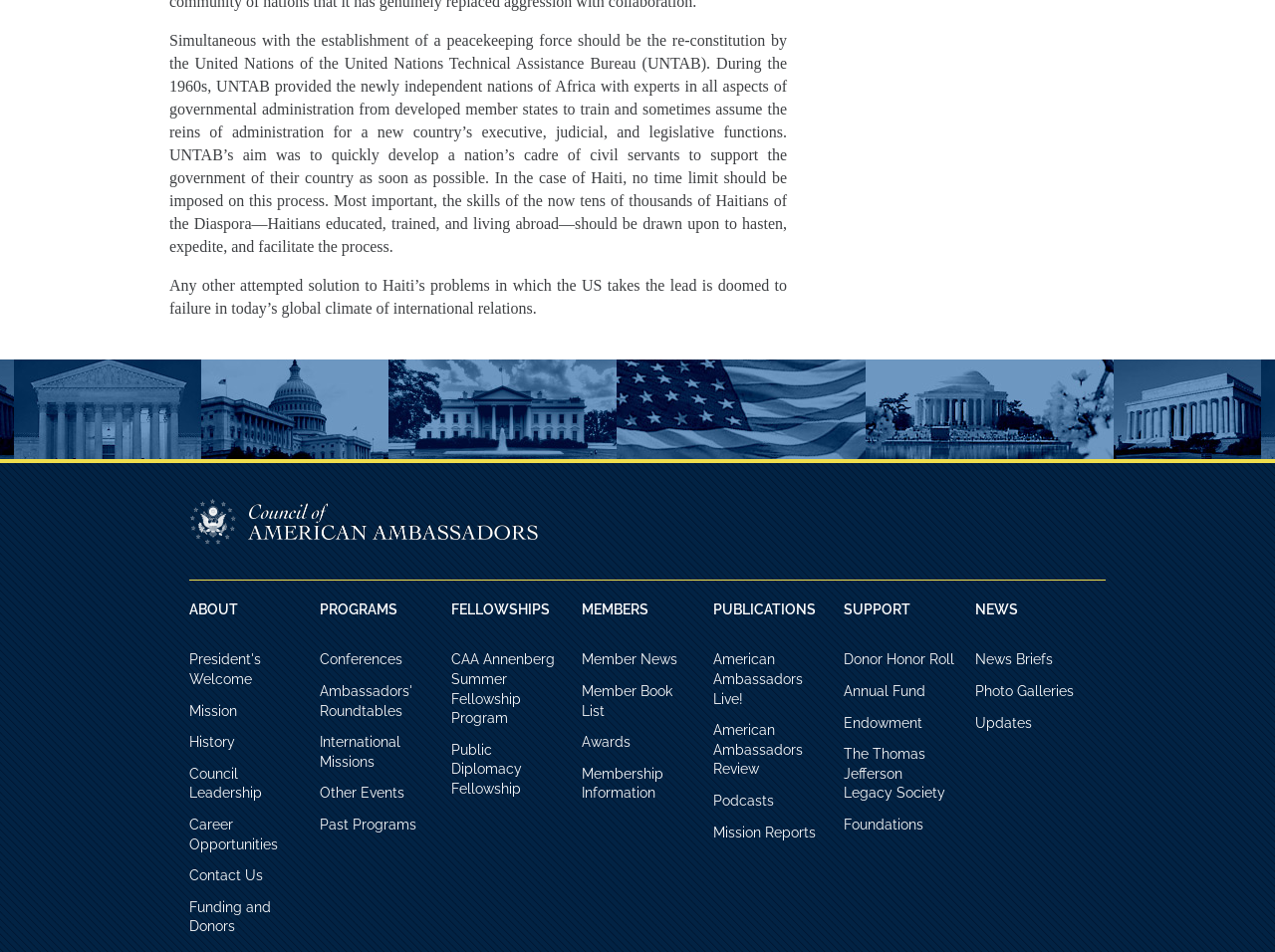How many links are there in the webpage?
Look at the image and answer the question with a single word or phrase.

29